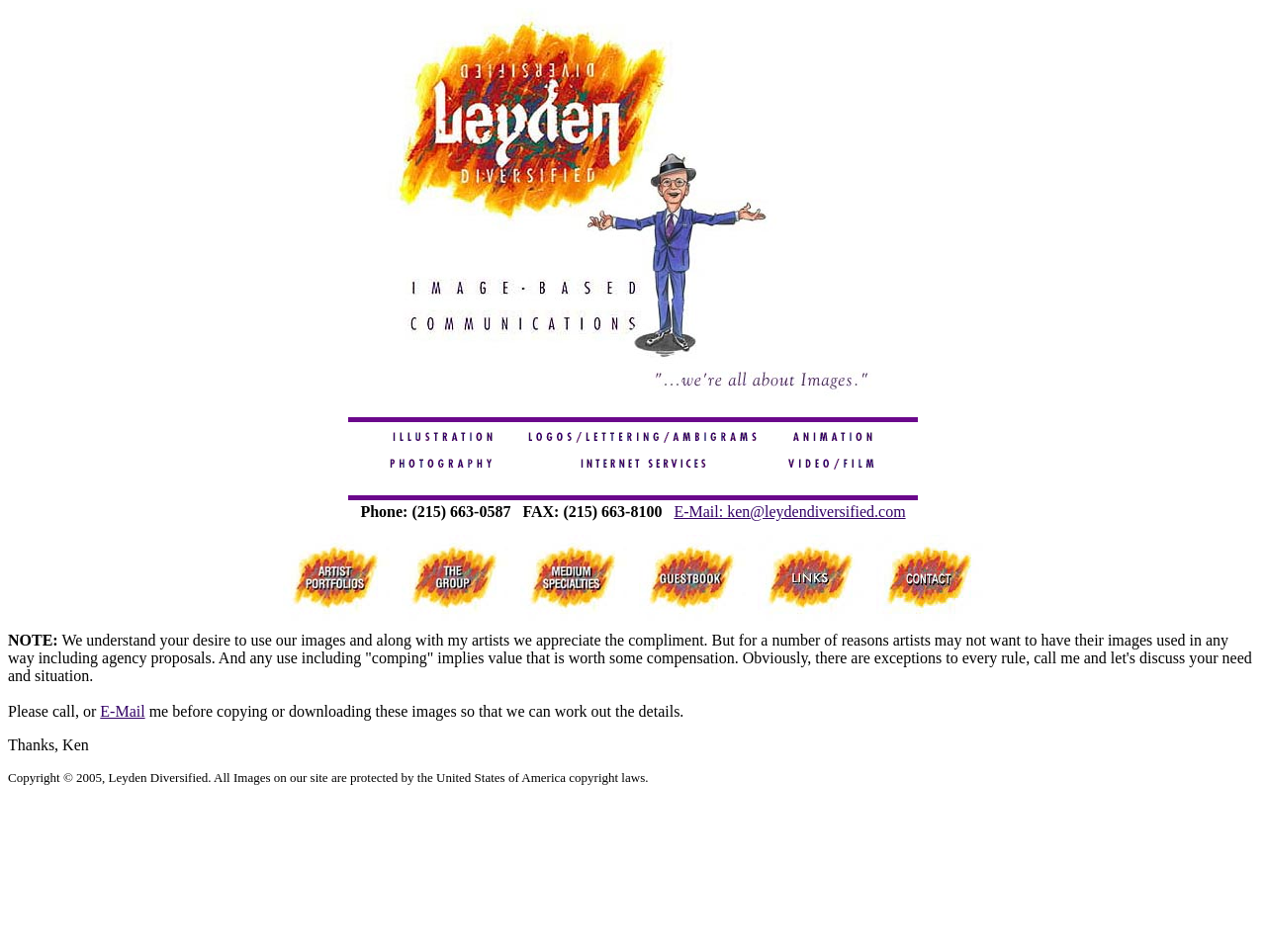Identify and provide the bounding box for the element described by: "alt="-Animation-"".

[0.617, 0.444, 0.699, 0.461]